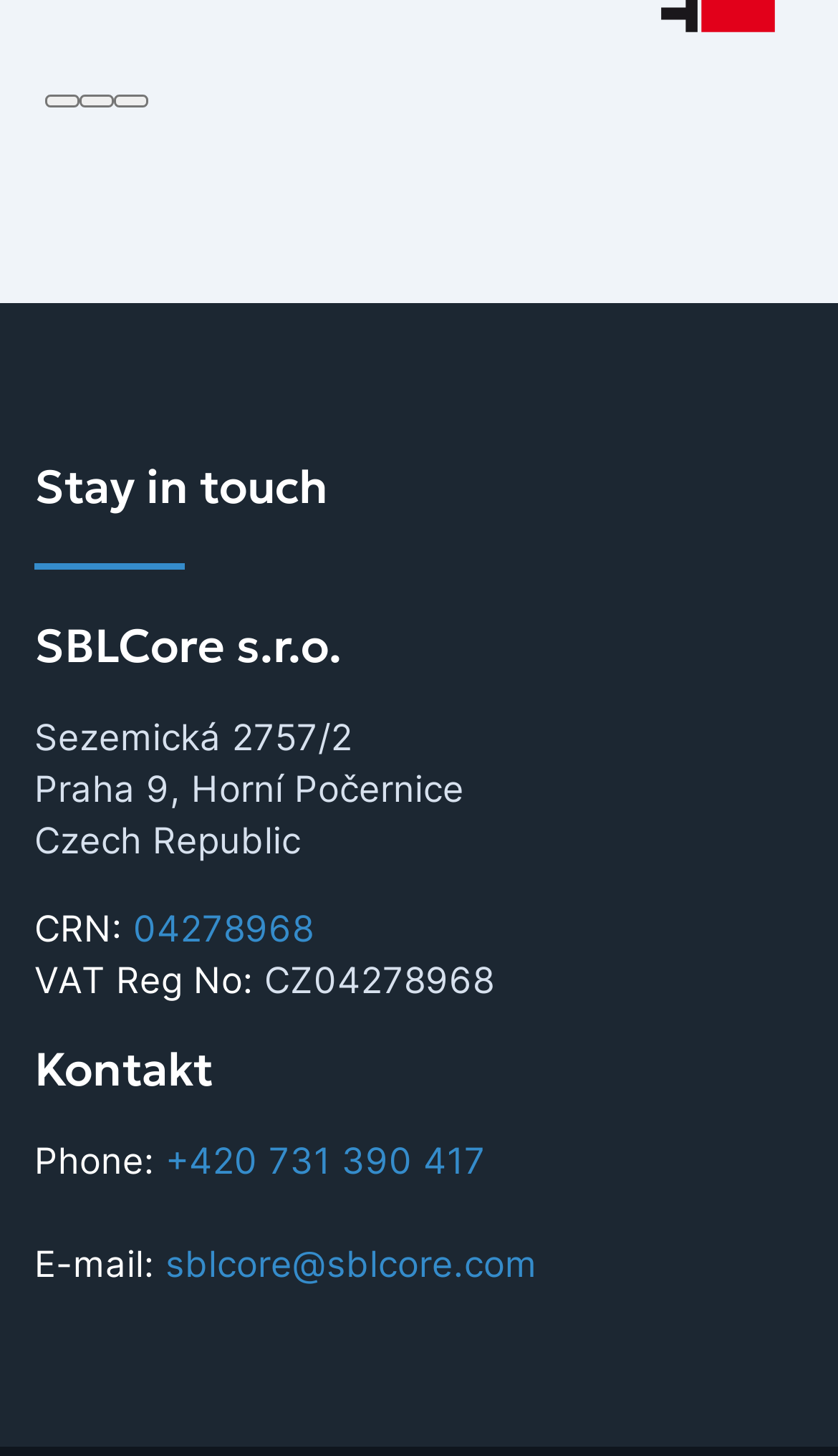Given the element description, predict the bounding box coordinates in the format (top-left x, top-left y, bottom-right x, bottom-right y). Make sure all values are between 0 and 1. Here is the element description: 04278968

[0.159, 0.623, 0.374, 0.653]